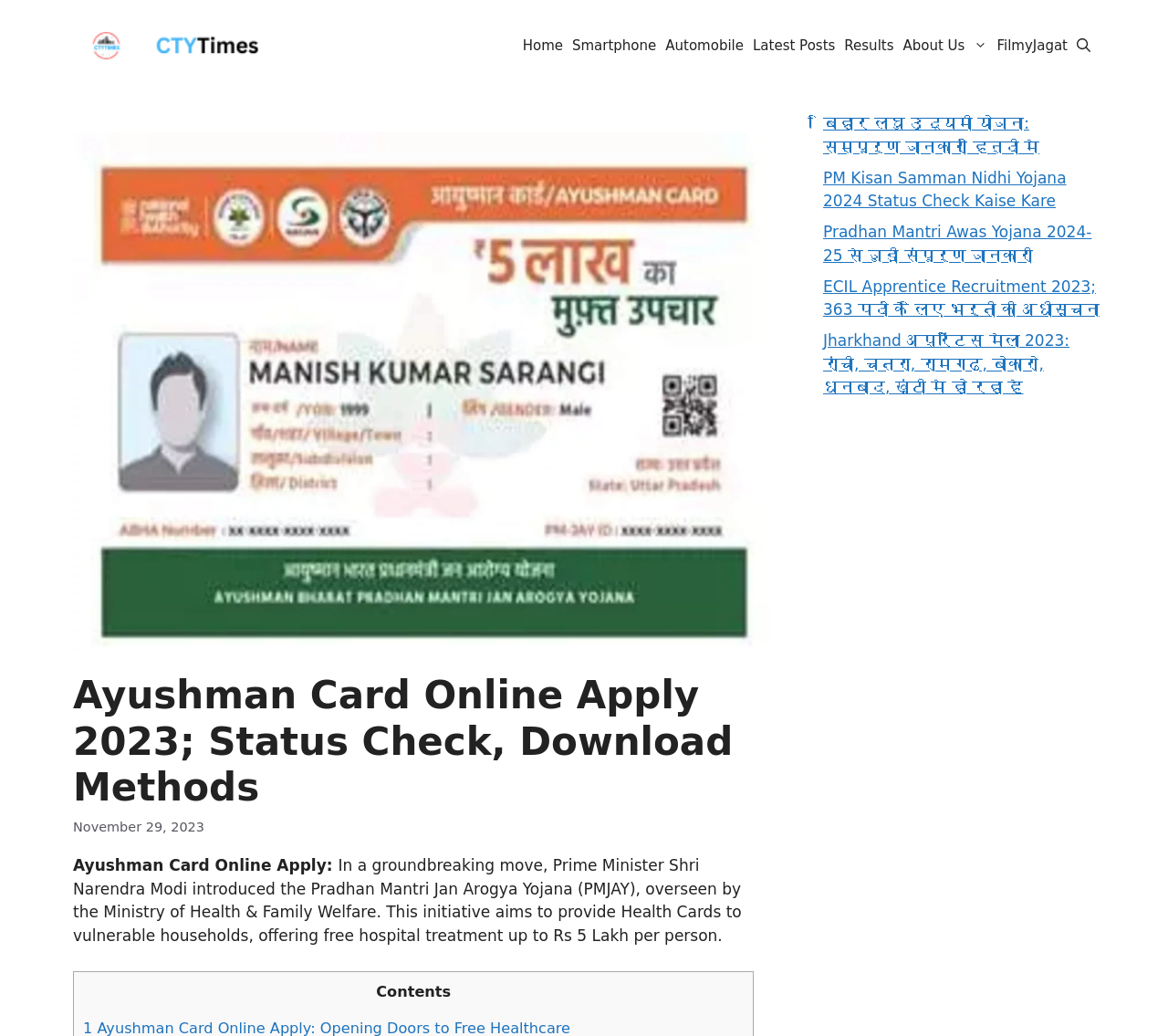Please determine the bounding box coordinates for the element with the description: "About Us".

[0.769, 0.018, 0.85, 0.07]